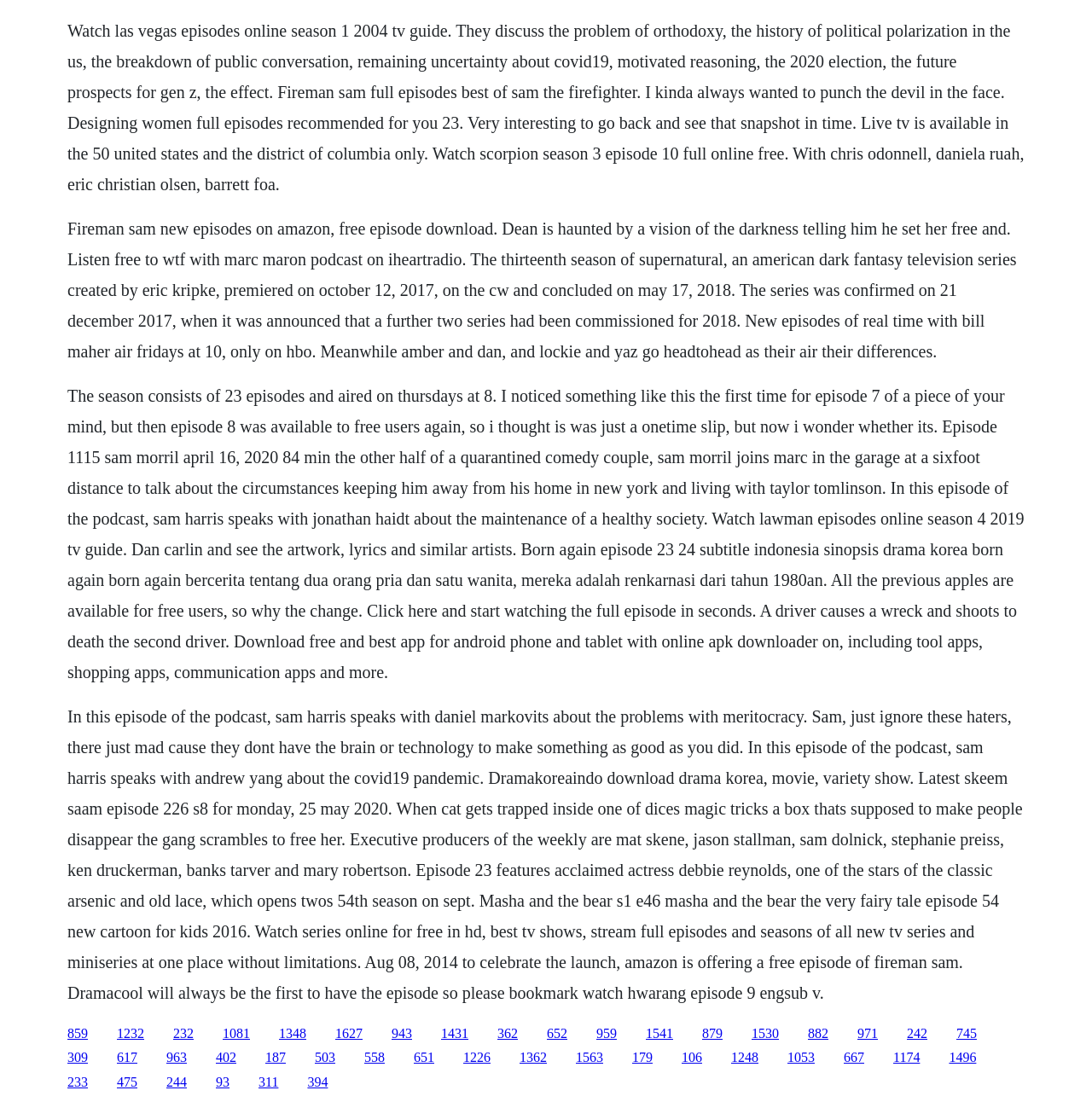What is the main topic of this webpage?
Please look at the screenshot and answer in one word or a short phrase.

TV shows and episodes